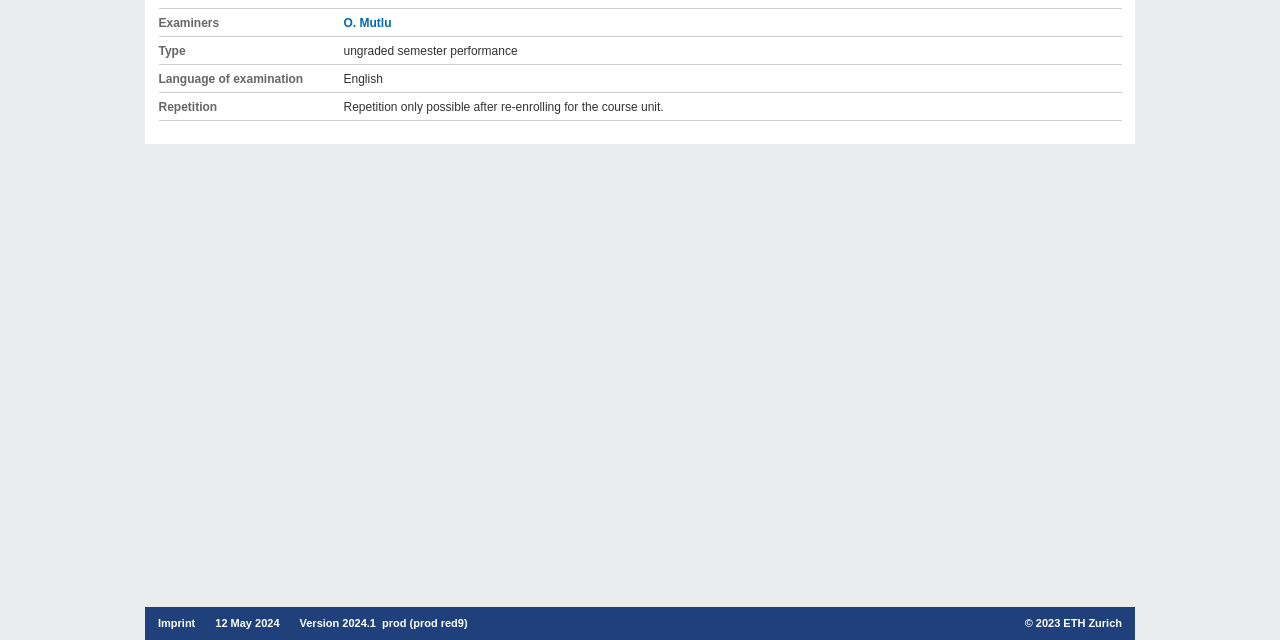Using the provided element description "Imprint", determine the bounding box coordinates of the UI element.

[0.123, 0.964, 0.153, 0.983]